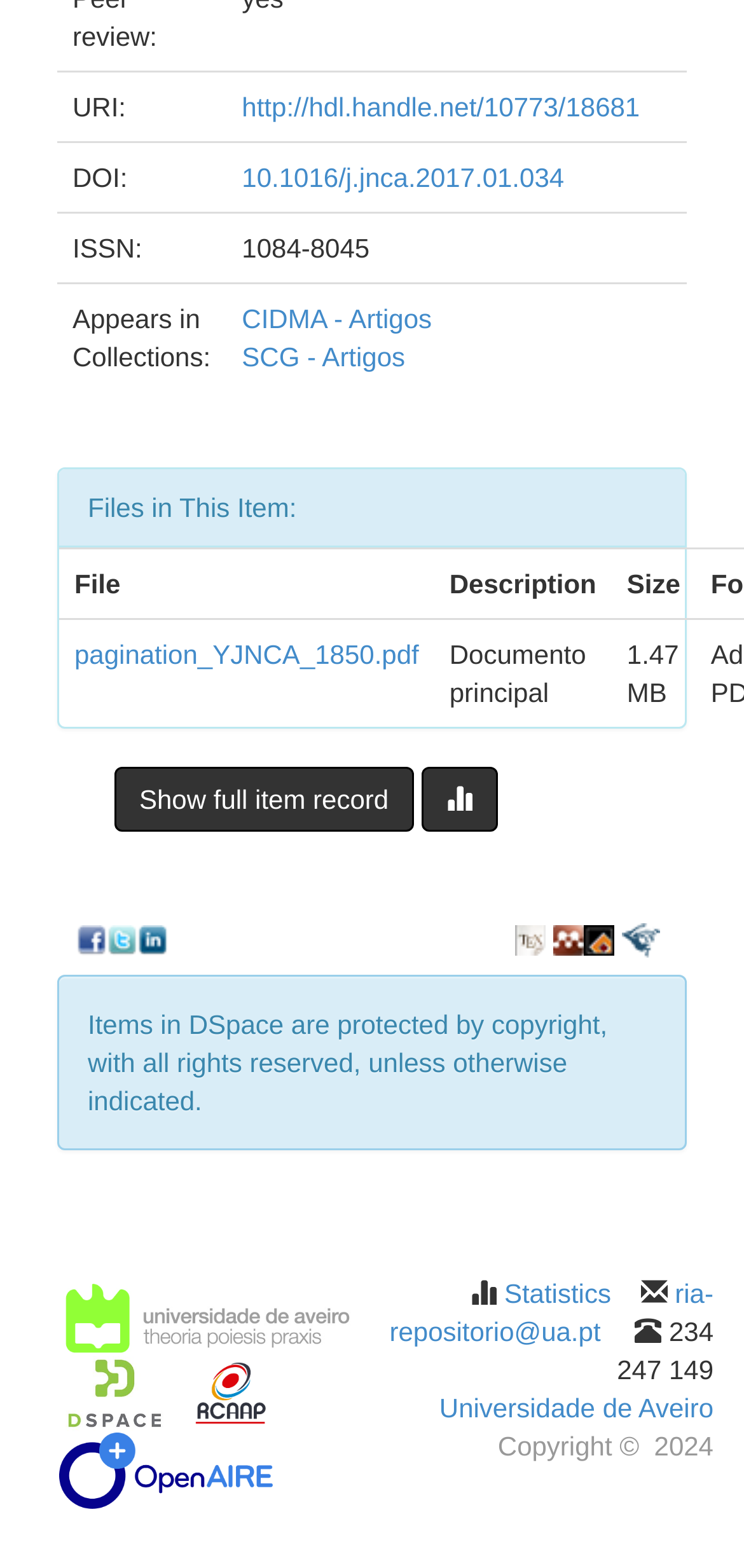Please identify the bounding box coordinates of the clickable region that I should interact with to perform the following instruction: "Share on Facebook". The coordinates should be expressed as four float numbers between 0 and 1, i.e., [left, top, right, bottom].

[0.103, 0.588, 0.144, 0.608]